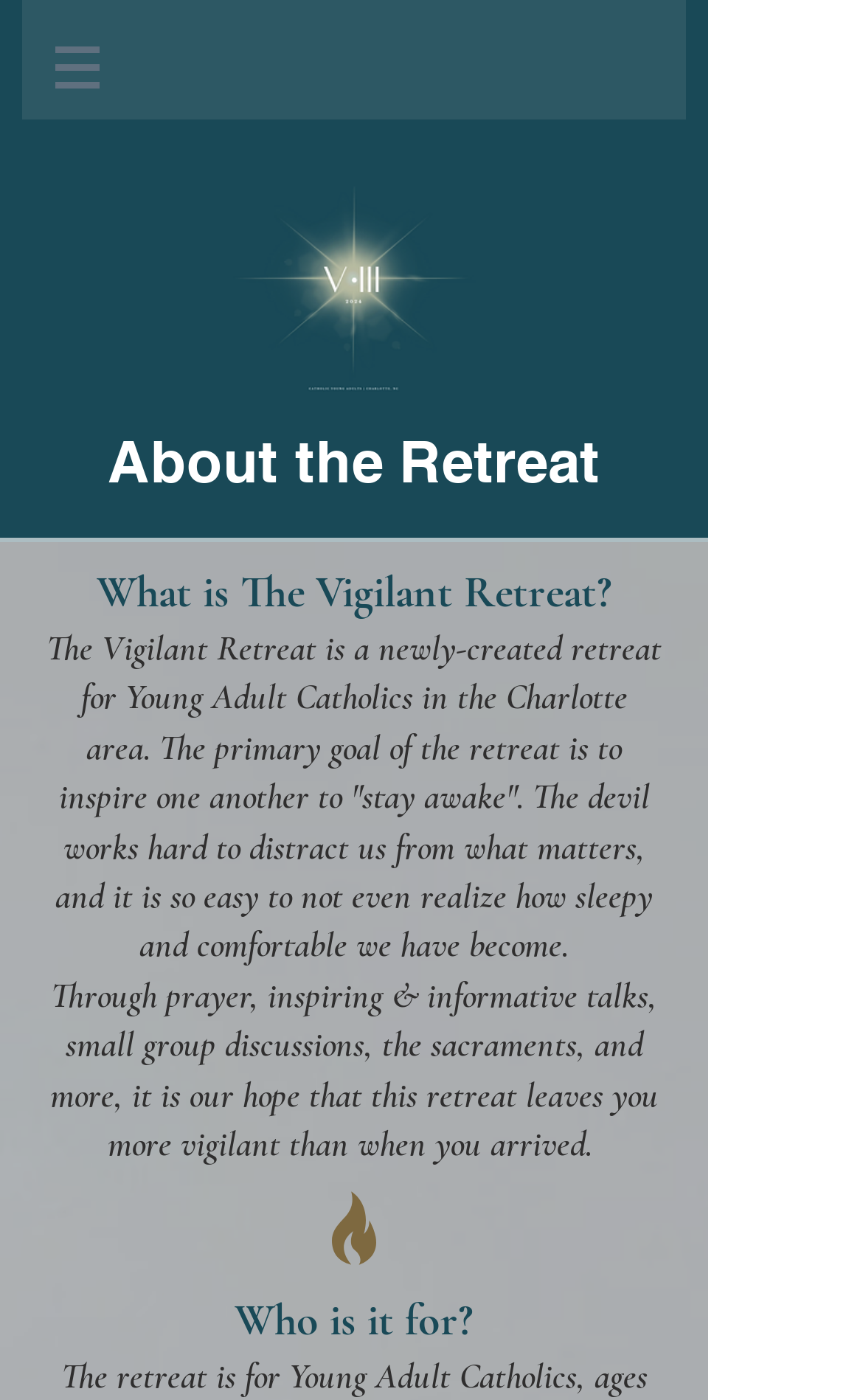Articulate a complete and detailed caption of the webpage elements.

The webpage is about the Vigilant Retreat, a retreat for Young Adult Catholics in the Charlotte area. At the top left of the page, there is a navigation menu labeled "Site" with a button that has a popup menu. Next to the navigation menu, there is a small image. 

On the top right of the page, there is a larger image of the 2024 Vigilant Retreat Logo. Below the navigation menu, there is a heading that reads "About the Retreat". 

Under the heading, there are four paragraphs of text. The first paragraph asks "What is The Vigilant Retreat?" and provides a brief description of the retreat. The second paragraph explains the primary goal of the retreat, which is to inspire participants to "stay awake" and not get distracted from what matters. 

The third paragraph describes the activities that will take place during the retreat, including prayer, talks, small group discussions, and the sacraments. The final paragraph asks "Who is it for?" but does not provide an answer.